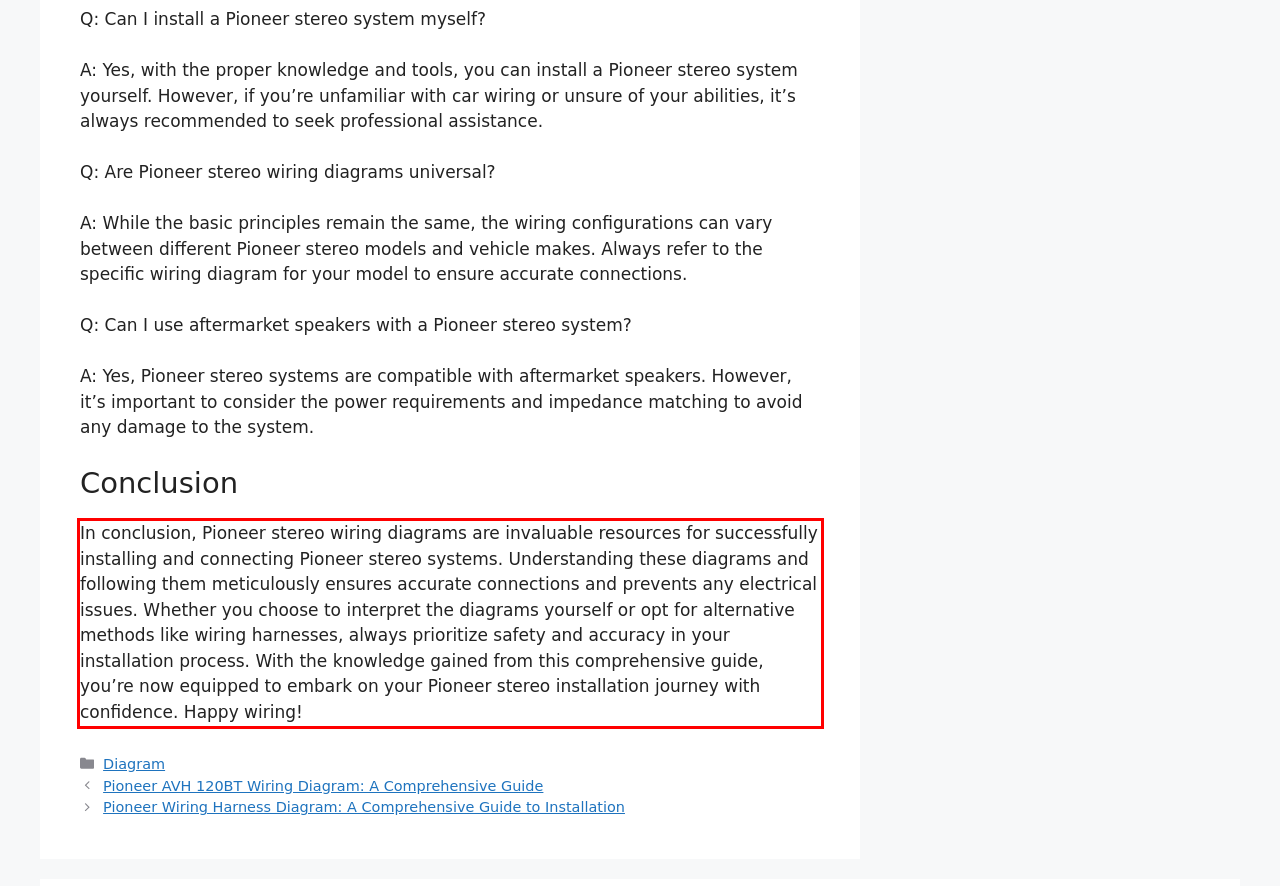Observe the screenshot of the webpage, locate the red bounding box, and extract the text content within it.

In conclusion, Pioneer stereo wiring diagrams are invaluable resources for successfully installing and connecting Pioneer stereo systems. Understanding these diagrams and following them meticulously ensures accurate connections and prevents any electrical issues. Whether you choose to interpret the diagrams yourself or opt for alternative methods like wiring harnesses, always prioritize safety and accuracy in your installation process. With the knowledge gained from this comprehensive guide, you’re now equipped to embark on your Pioneer stereo installation journey with confidence. Happy wiring!